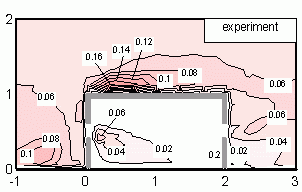What is the box-like structure in the middle of the graph likely to represent?
Examine the screenshot and reply with a single word or phrase.

A building or obstacle